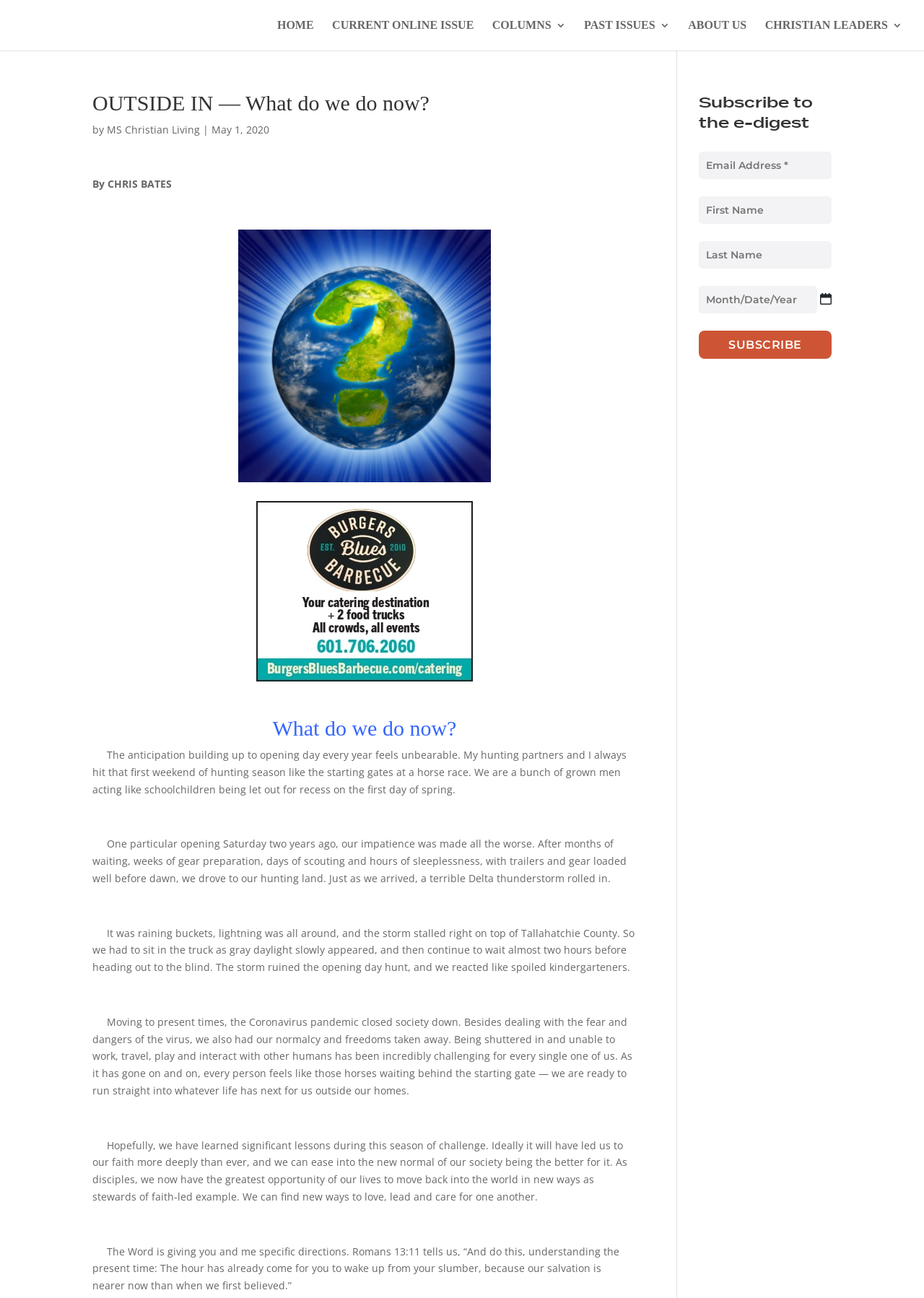Using the element description provided, determine the bounding box coordinates in the format (top-left x, top-left y, bottom-right x, bottom-right y). Ensure that all values are floating point numbers between 0 and 1. Element description: name="input_1" placeholder="Email Address *"

[0.756, 0.117, 0.9, 0.138]